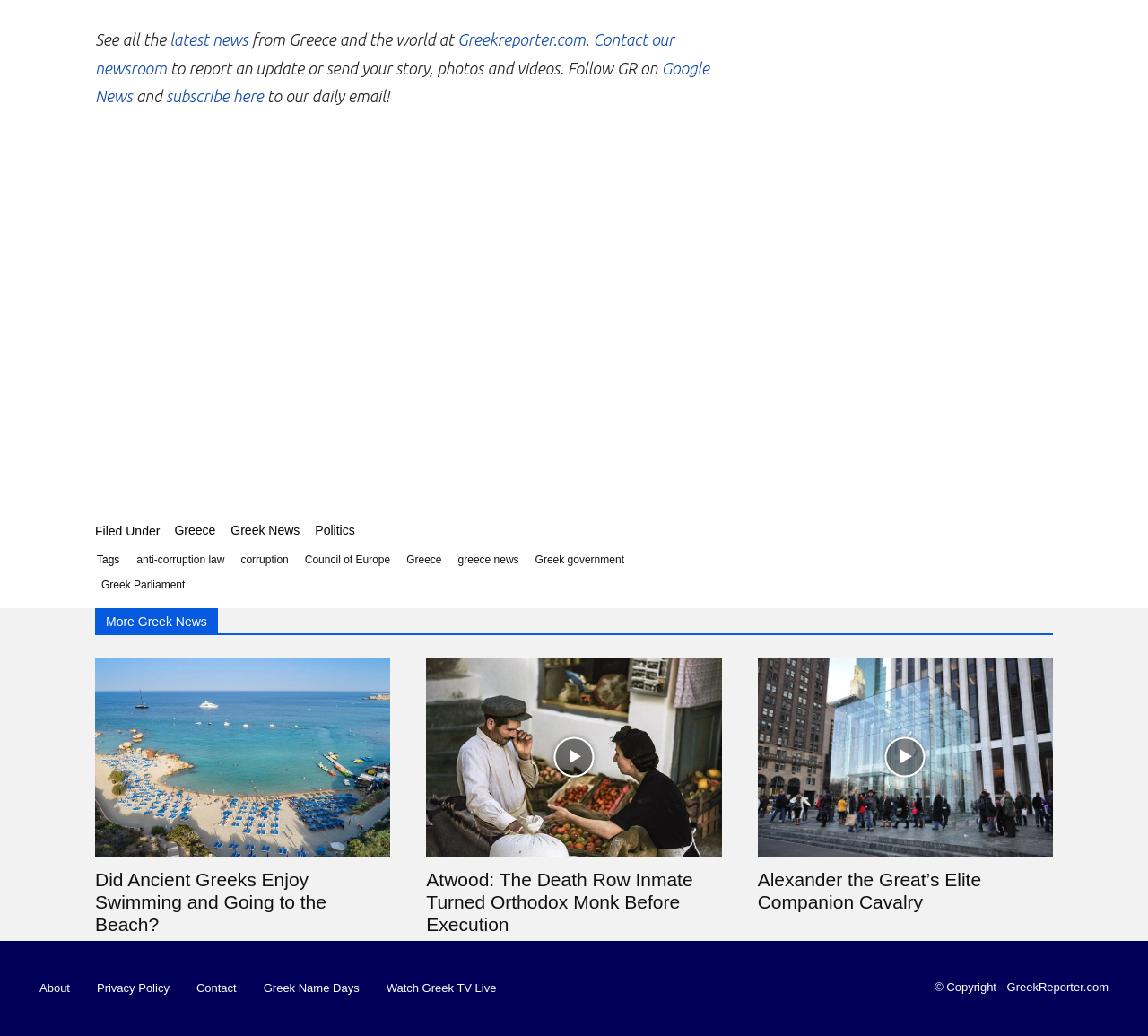What are the social media platforms available?
Refer to the image and respond with a one-word or short-phrase answer.

FACEBOOK, TWITTER, WHATSAPP, EMAIL